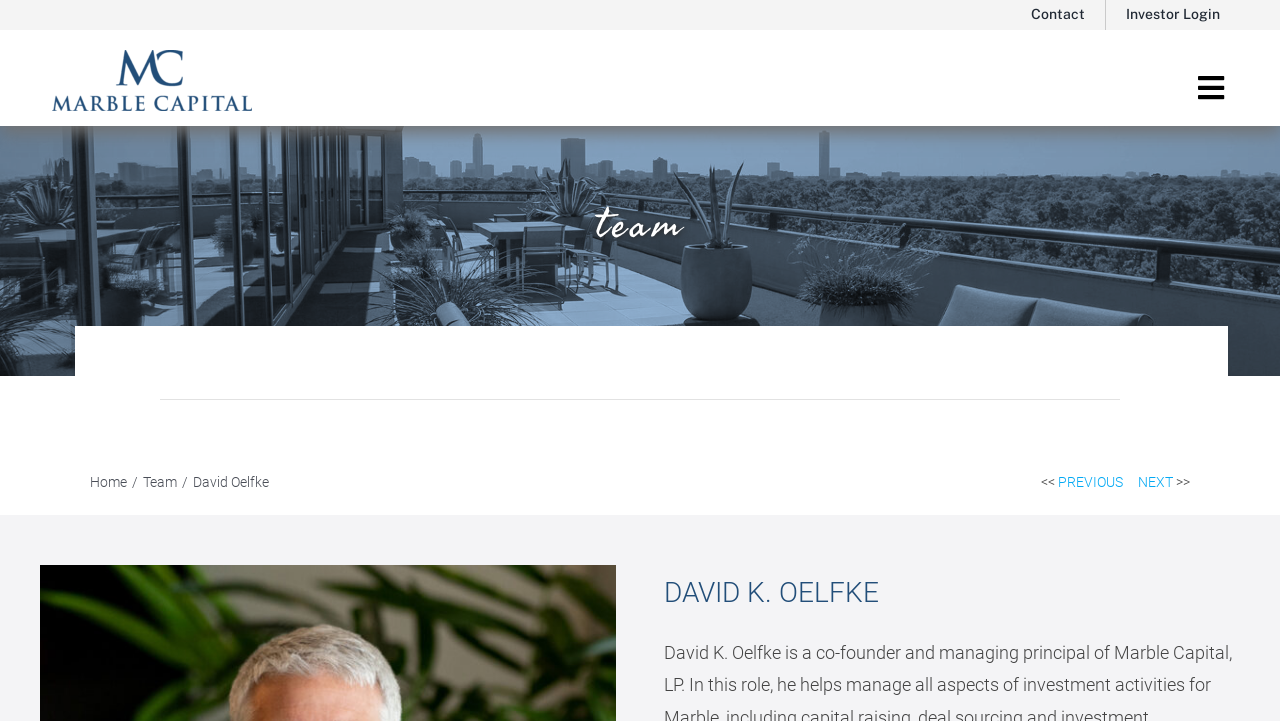Please identify the bounding box coordinates of the clickable area that will allow you to execute the instruction: "Toggle Navigation".

[0.918, 0.085, 0.973, 0.16]